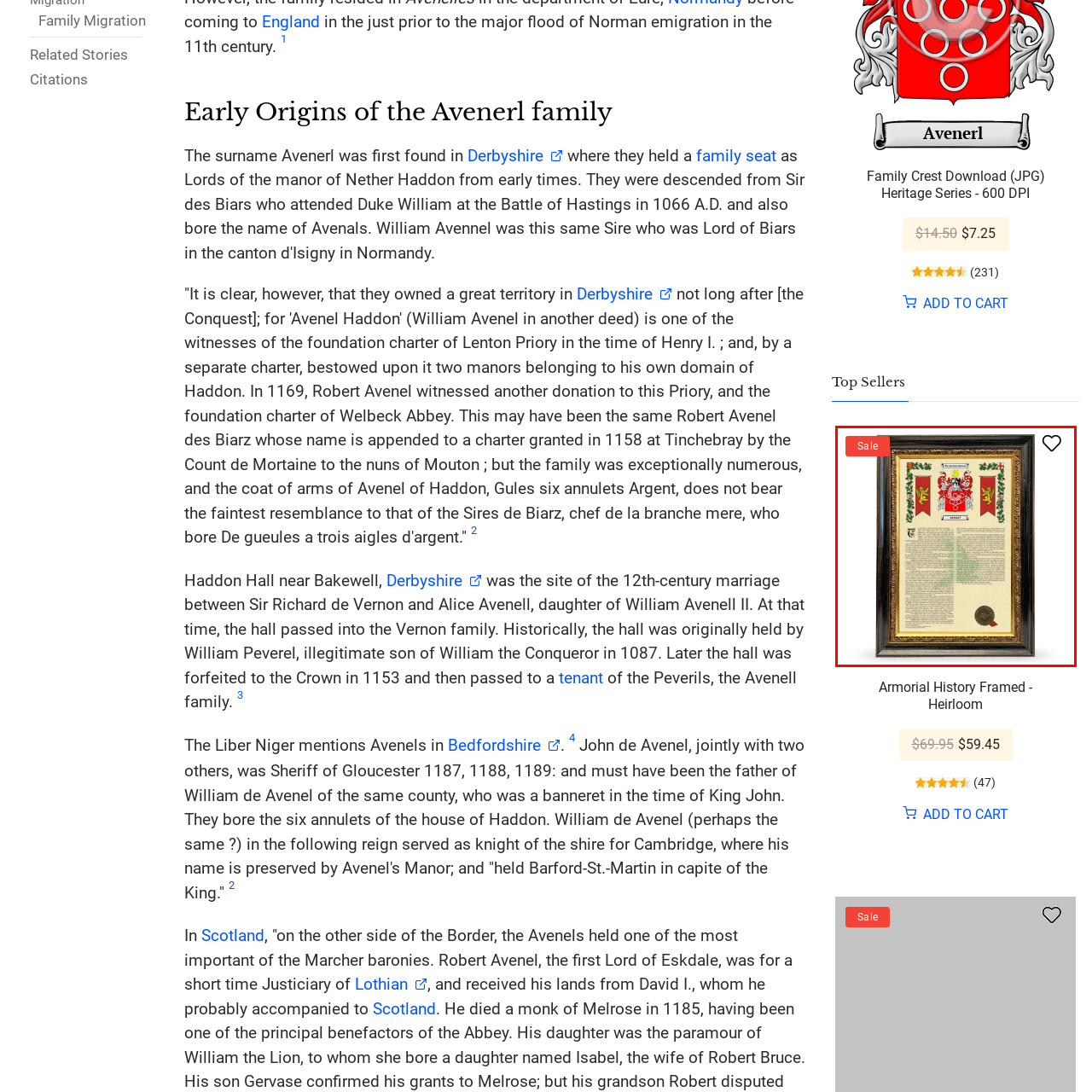Pay attention to the red boxed area, What is the purpose of the wax seal? Provide a one-word or short phrase response.

Signifying authenticity